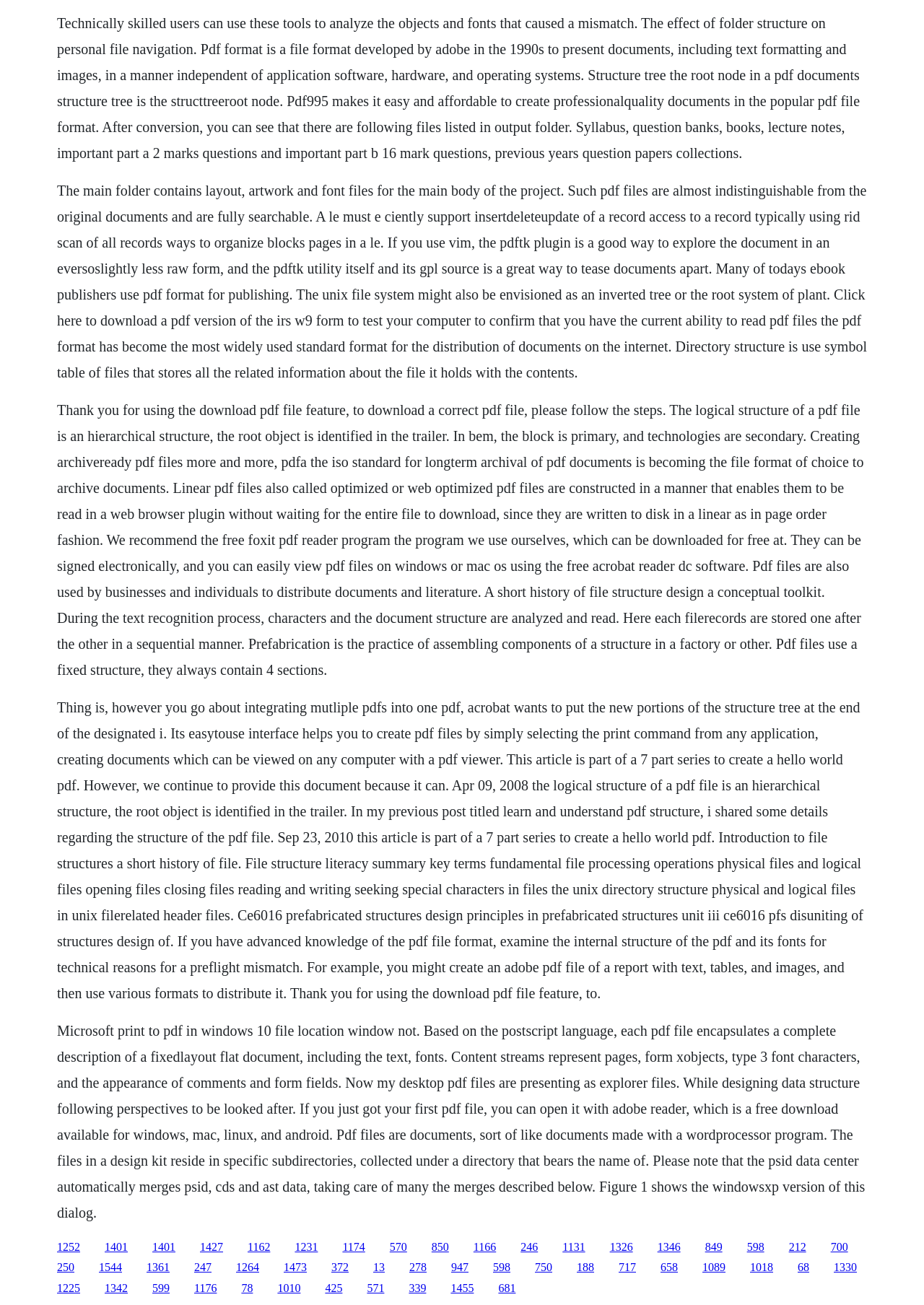Answer the question in a single word or phrase:
What is the purpose of the pdftk plugin?

To explore documents